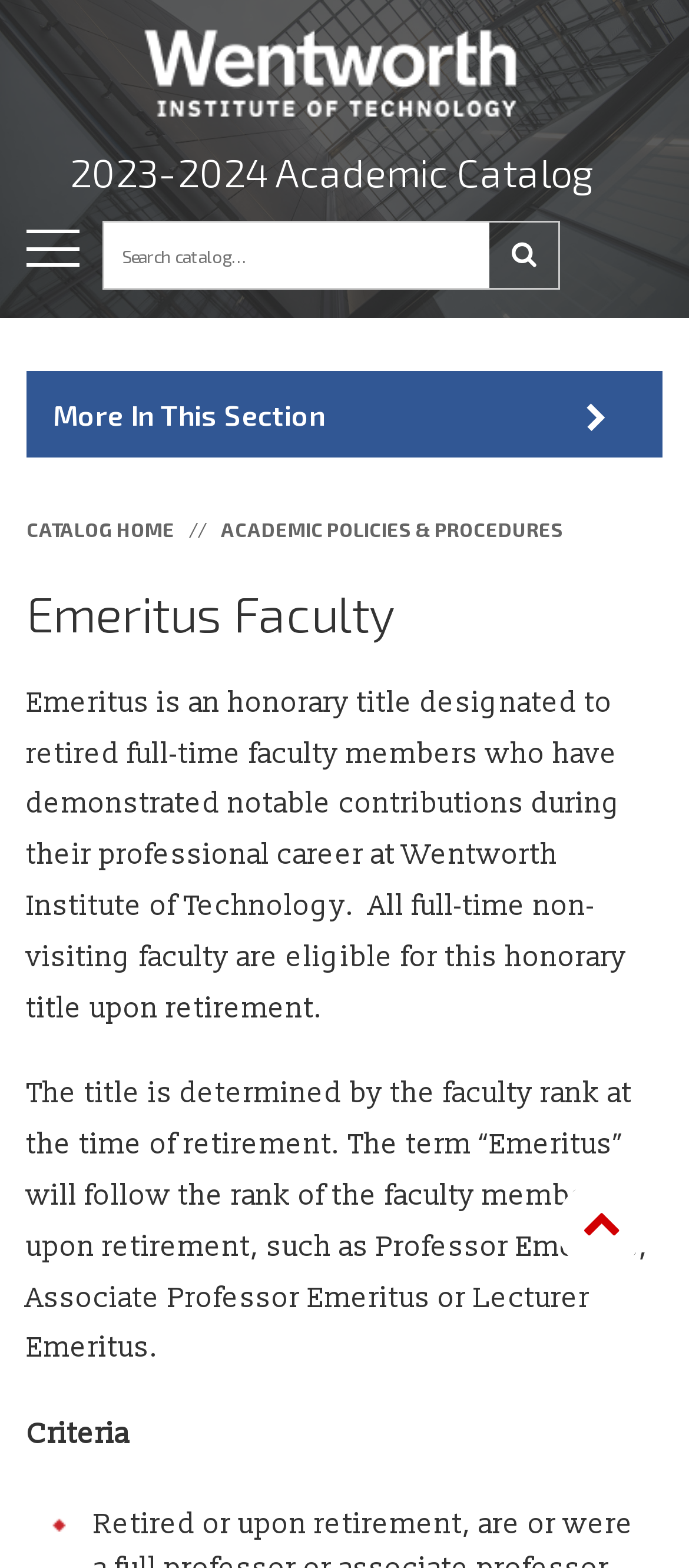Determine the bounding box coordinates of the region to click in order to accomplish the following instruction: "View Wentworth Institute of Technology homepage". Provide the coordinates as four float numbers between 0 and 1, specifically [left, top, right, bottom].

[0.038, 0.017, 0.923, 0.078]